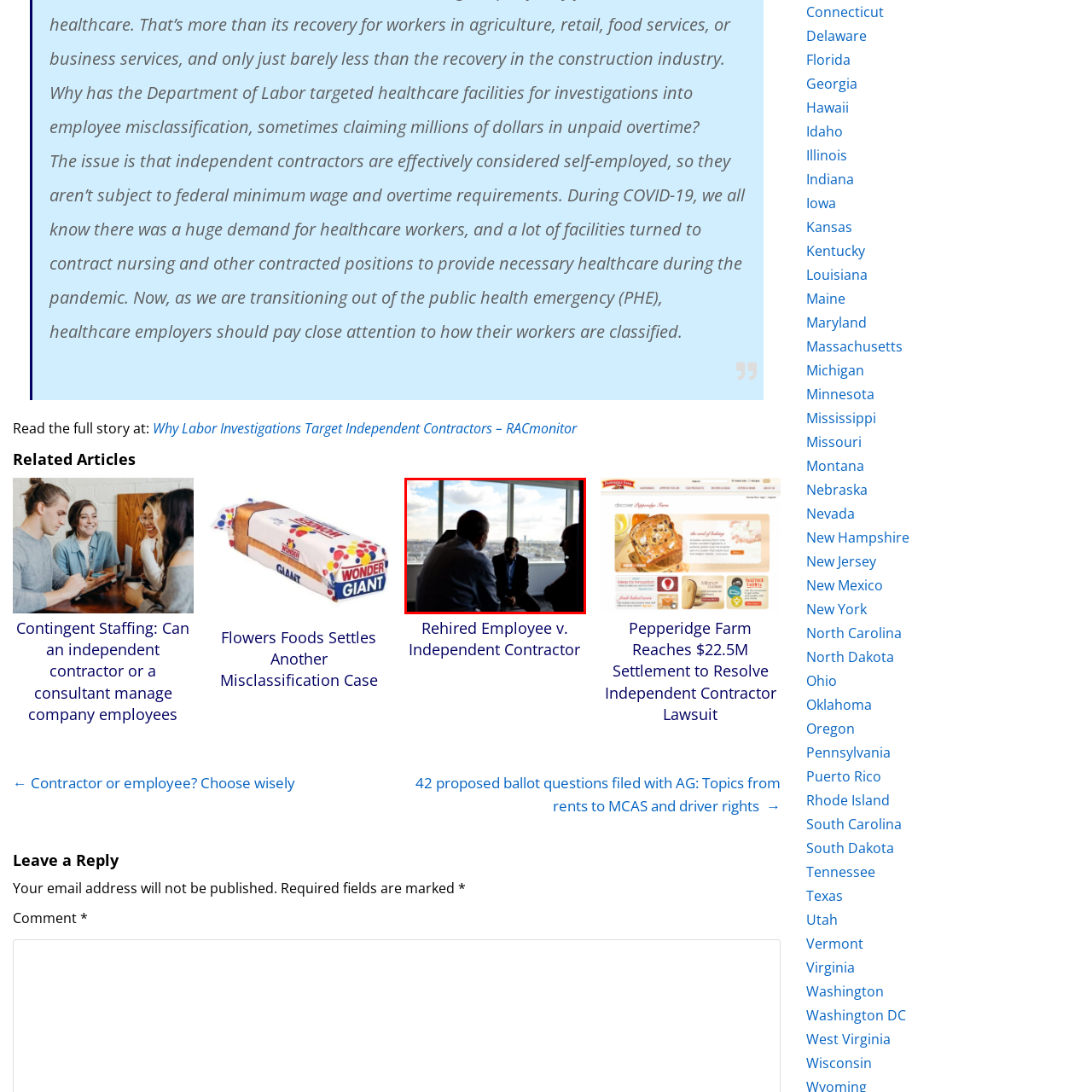Generate a detailed caption for the picture that is marked by the red rectangle.

In a modern office setting, three professionals engage in a thoughtful discussion. The image captures two individuals seated with their backs to the camera, while a third person, facing them, participates in the conversation. The backdrop showcases a panoramic view of a city under a partly cloudy sky, adding a sense of openness to the atmosphere. The setting evokes a feeling of collaboration and strategic dialogue, highlighting the importance of interpersonal communication in a corporate environment. The attire of the individuals suggests a formal context, indicative of a business meeting or brainstorming session.